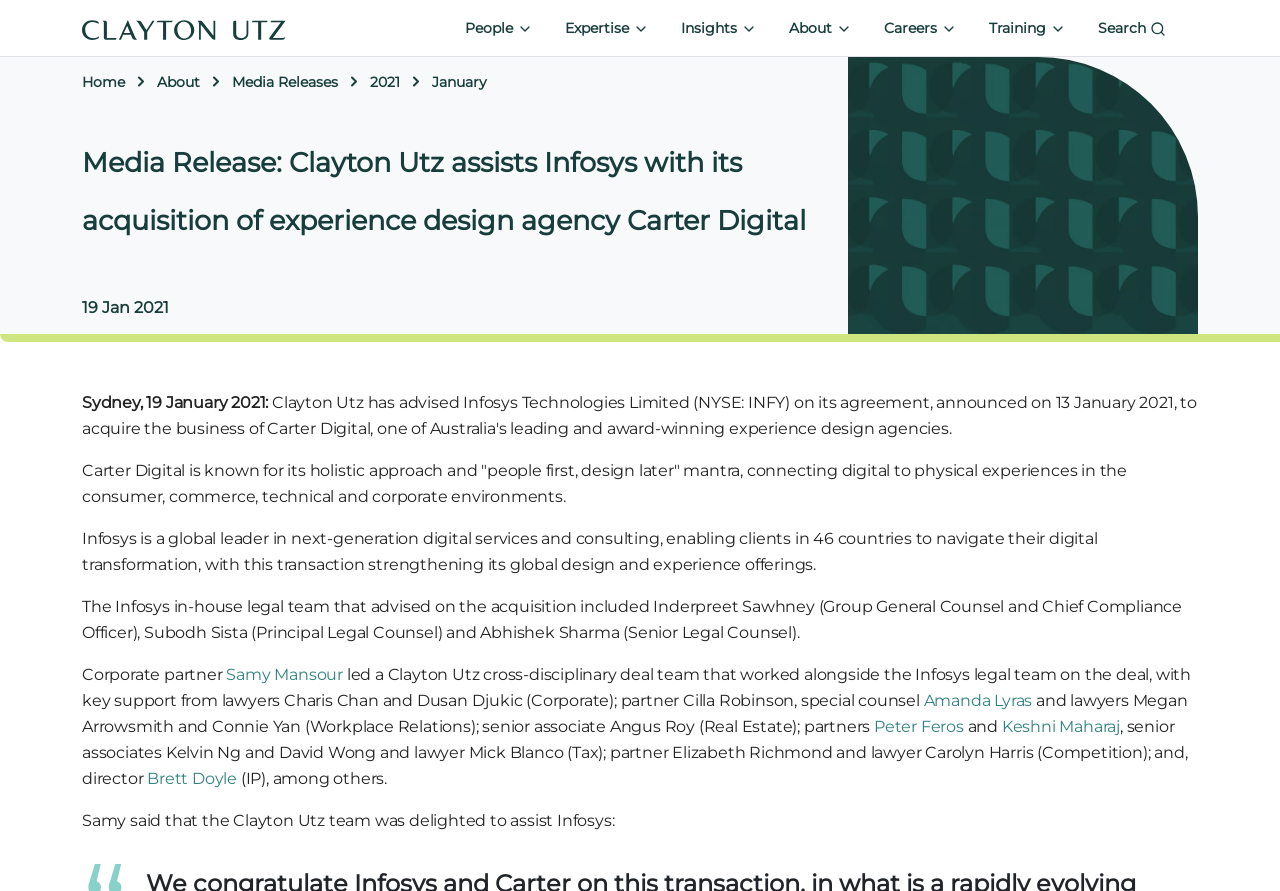Utilize the information from the image to answer the question in detail:
What is the name of the in-house legal team member who advised on the acquisition?

The webpage mentions that the Infosys in-house legal team that advised on the acquisition included Inderpreet Sawhney, who is the Group General Counsel and Chief Compliance Officer.